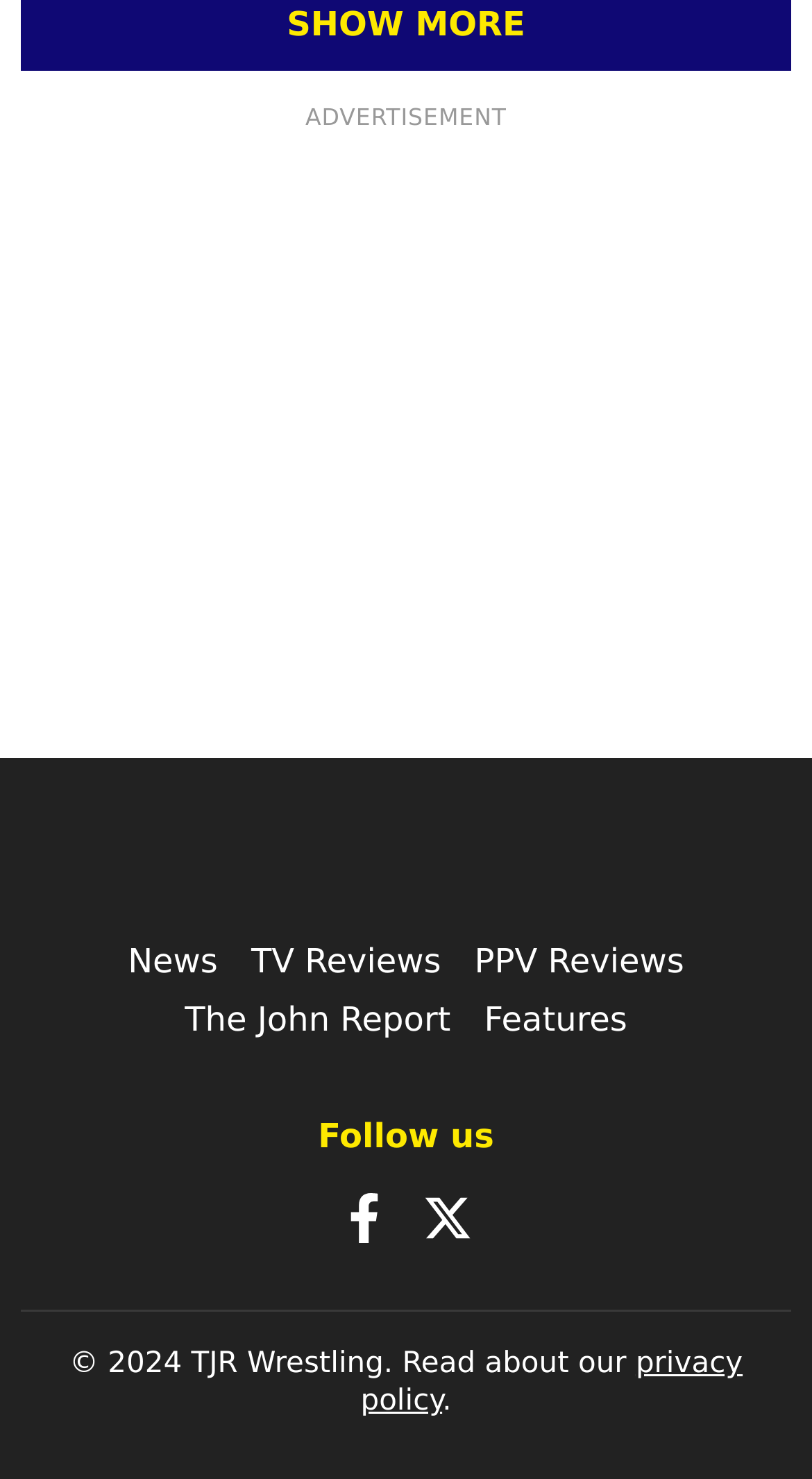Please find the bounding box for the UI component described as follows: "Features".

[0.596, 0.676, 0.773, 0.703]